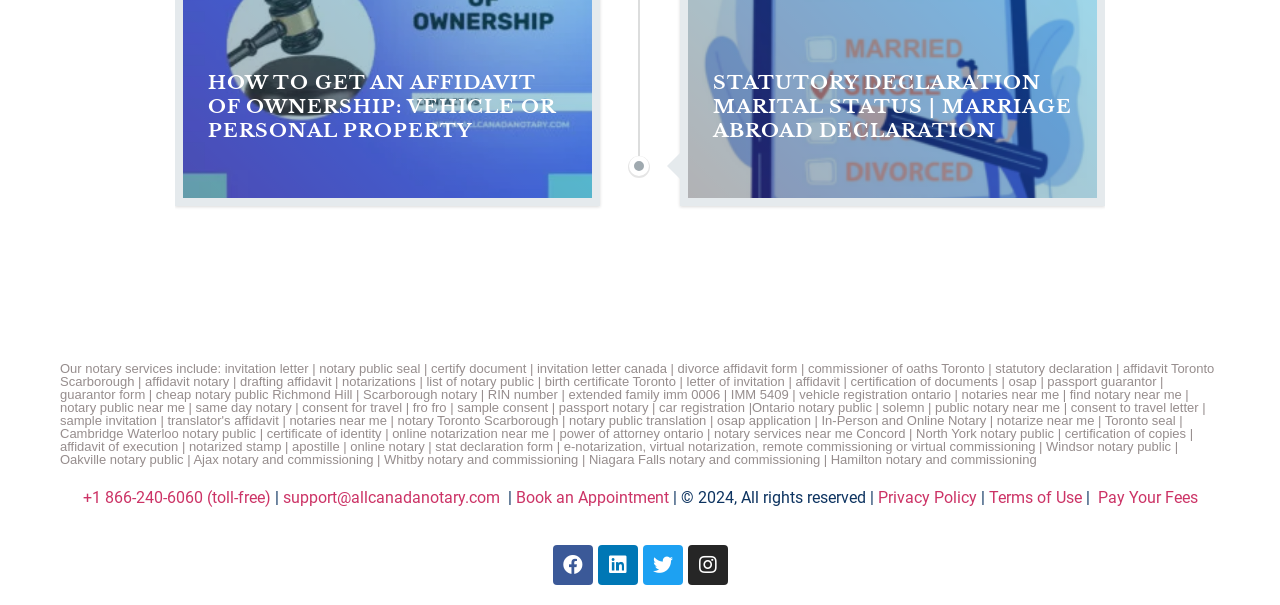Use one word or a short phrase to answer the question provided: 
What is the purpose of the 'Book an Appointment' link?

To schedule an appointment